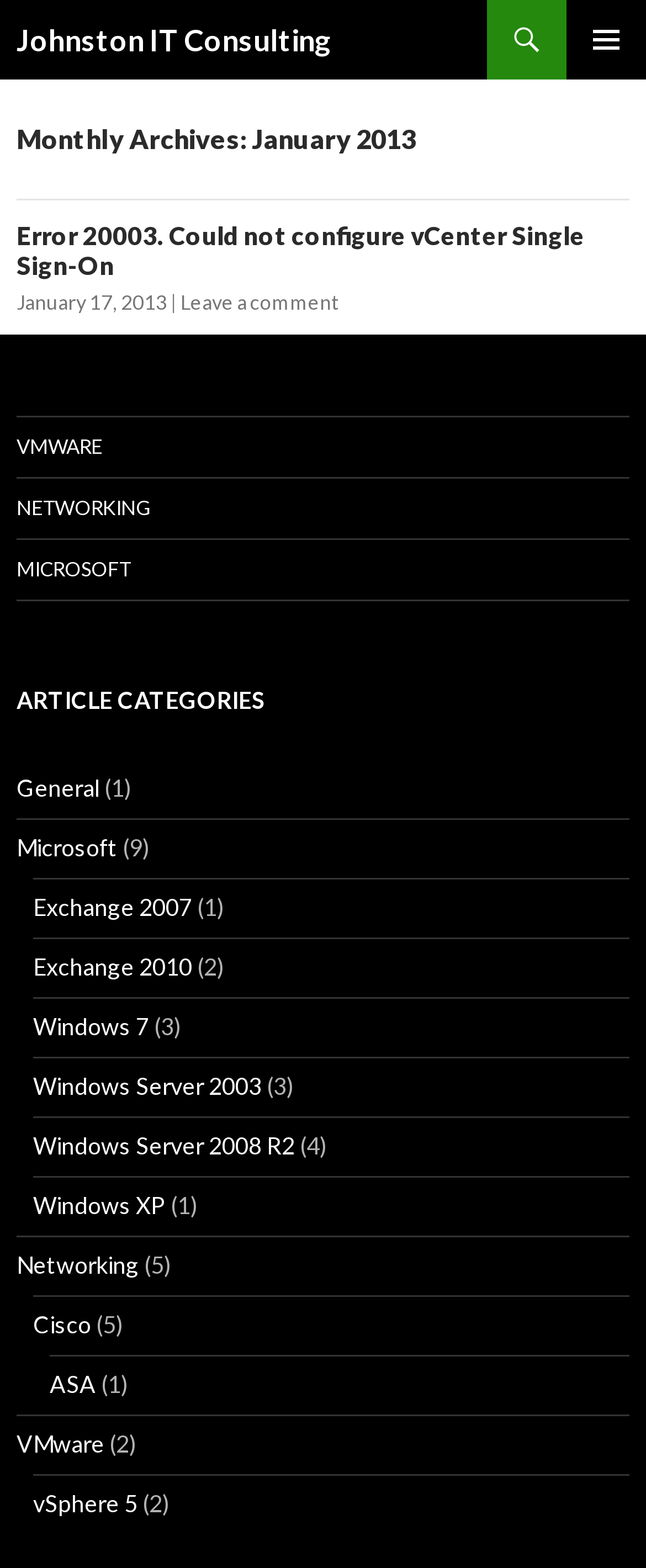What is the category of the article?
Answer the question in a detailed and comprehensive manner.

The category of the article can be determined by looking at the heading 'Error 20003. Could not configure vCenter Single Sign-On' which is a subheading under the main heading 'Monthly Archives: January 2013'.